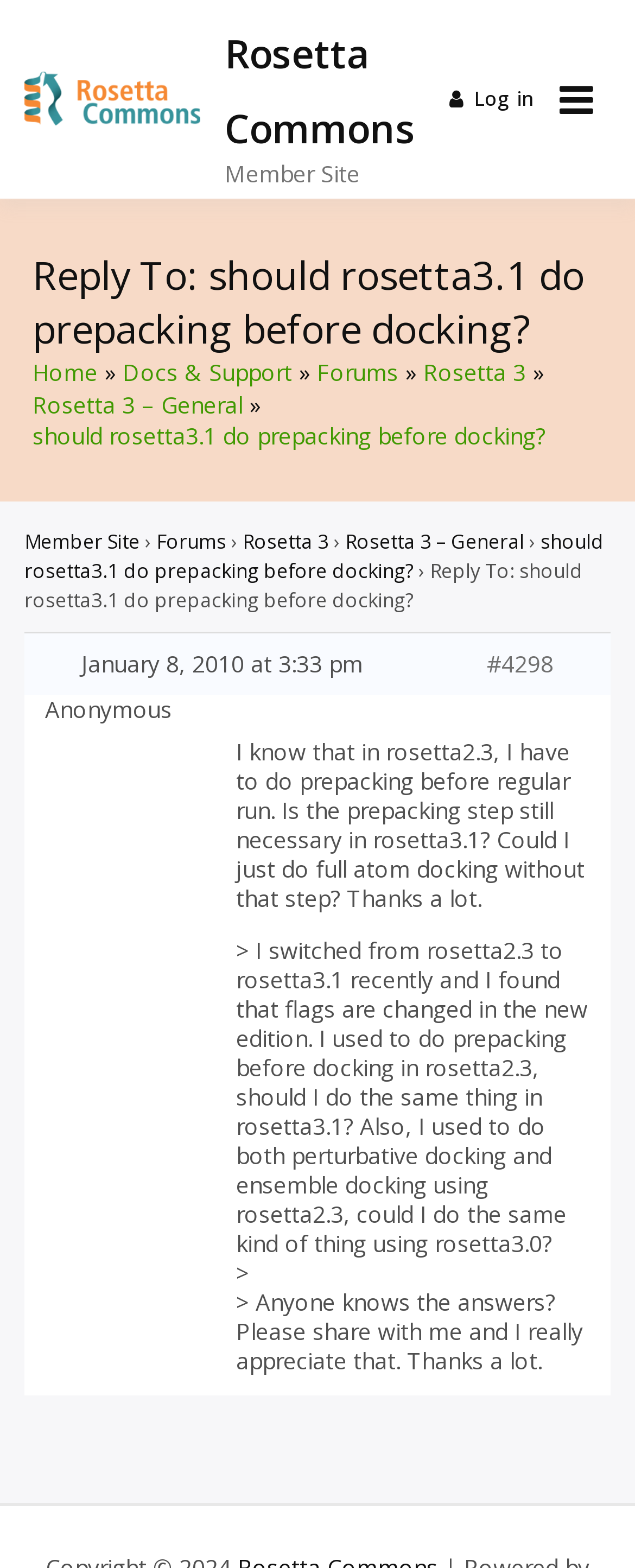Identify the main heading from the webpage and provide its text content.

Reply To: should rosetta3.1 do prepacking before docking?